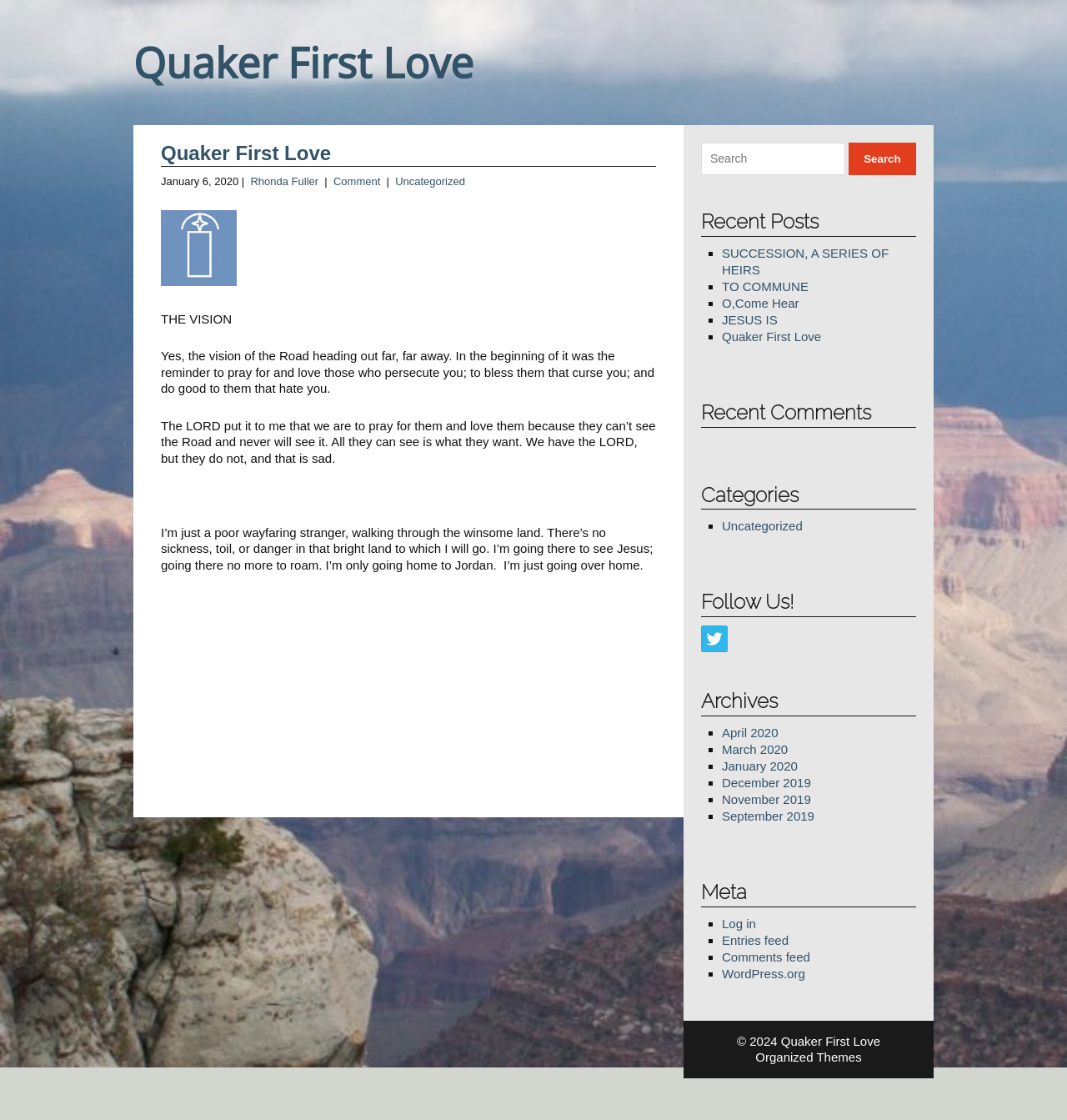Specify the bounding box coordinates for the region that must be clicked to perform the given instruction: "Follow Us on Twitter".

[0.657, 0.564, 0.69, 0.577]